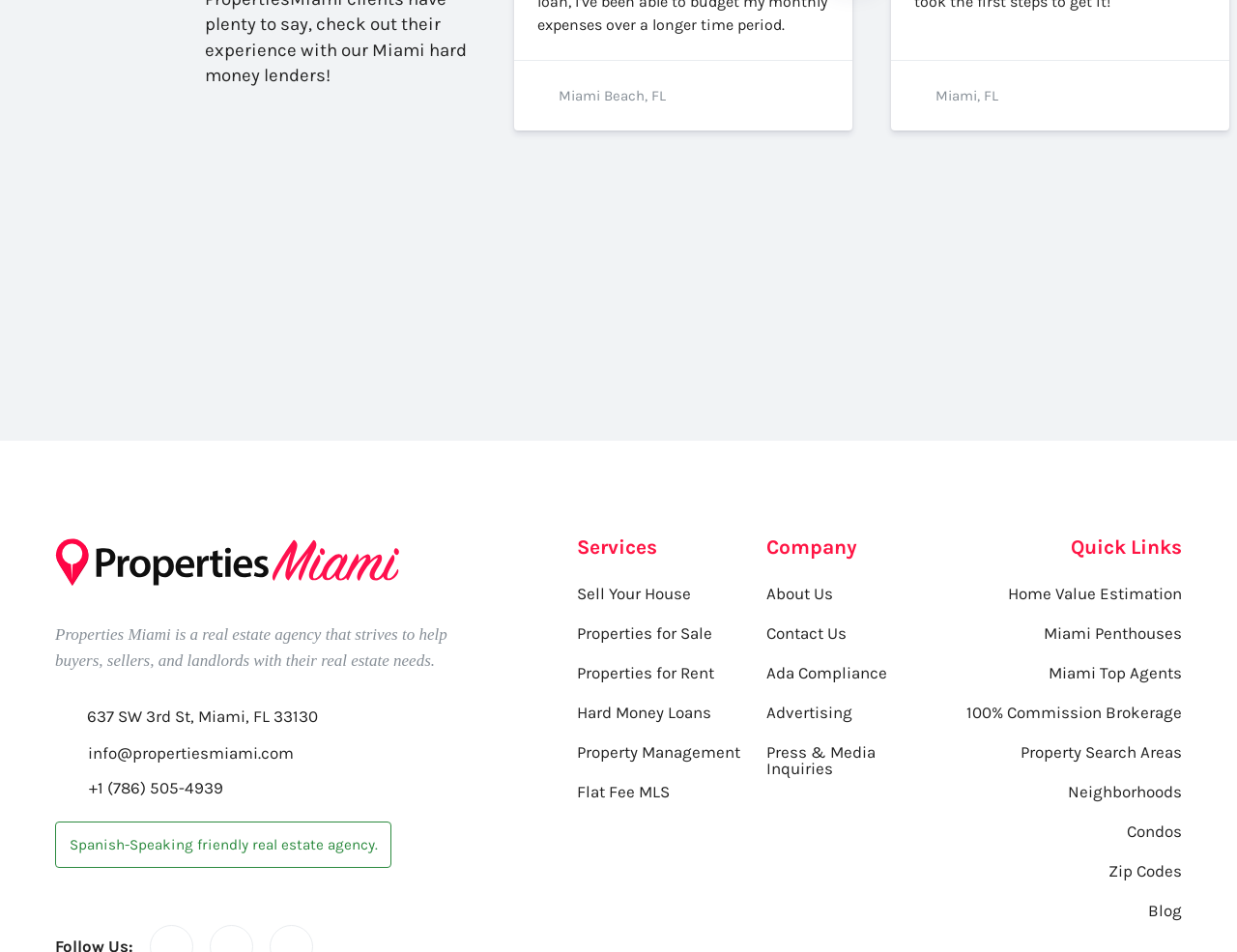What services does the agency offer?
Based on the screenshot, provide your answer in one word or phrase.

Sell, Rent, Loans, Management